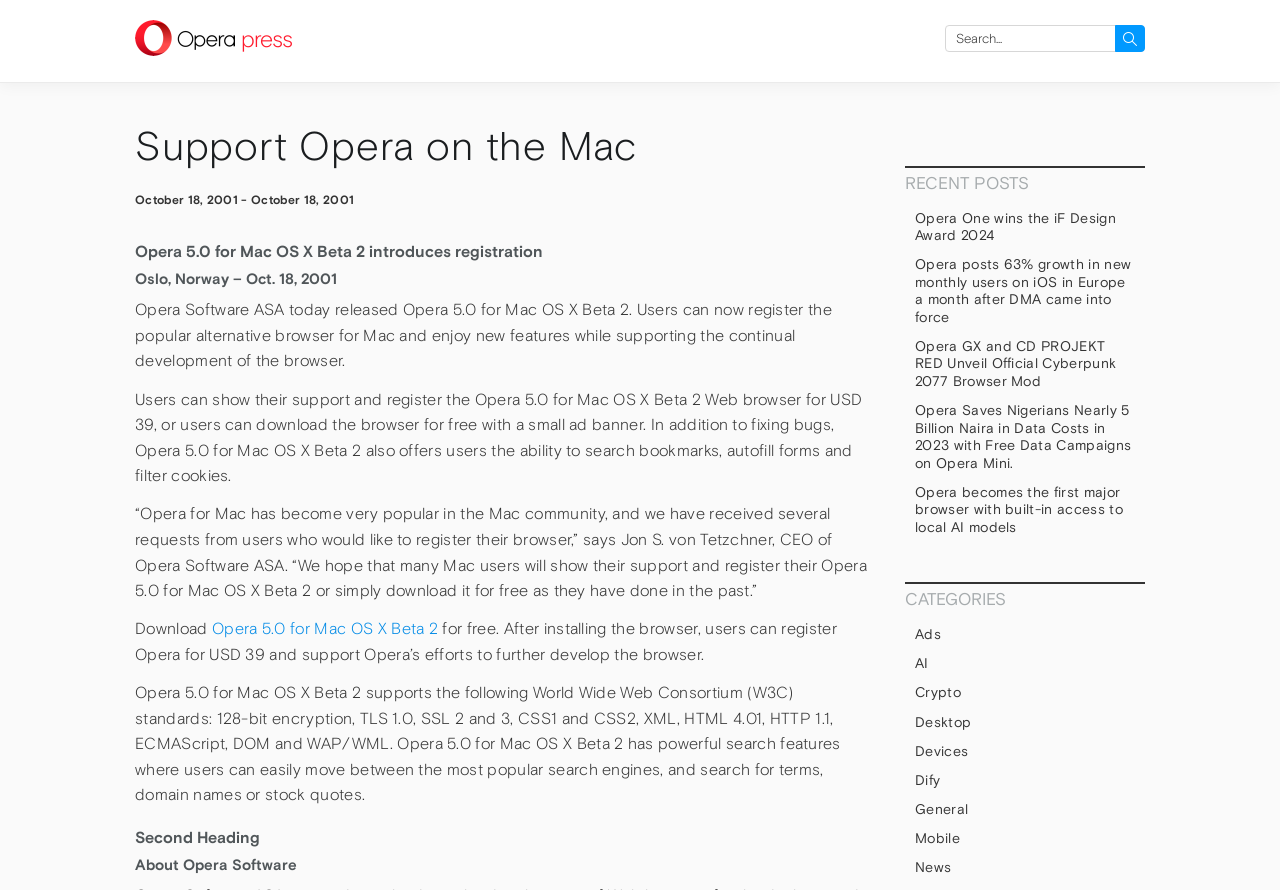What is the name of the browser being discussed?
Based on the visual content, answer with a single word or a brief phrase.

Opera 5.0 for Mac OS X Beta 2